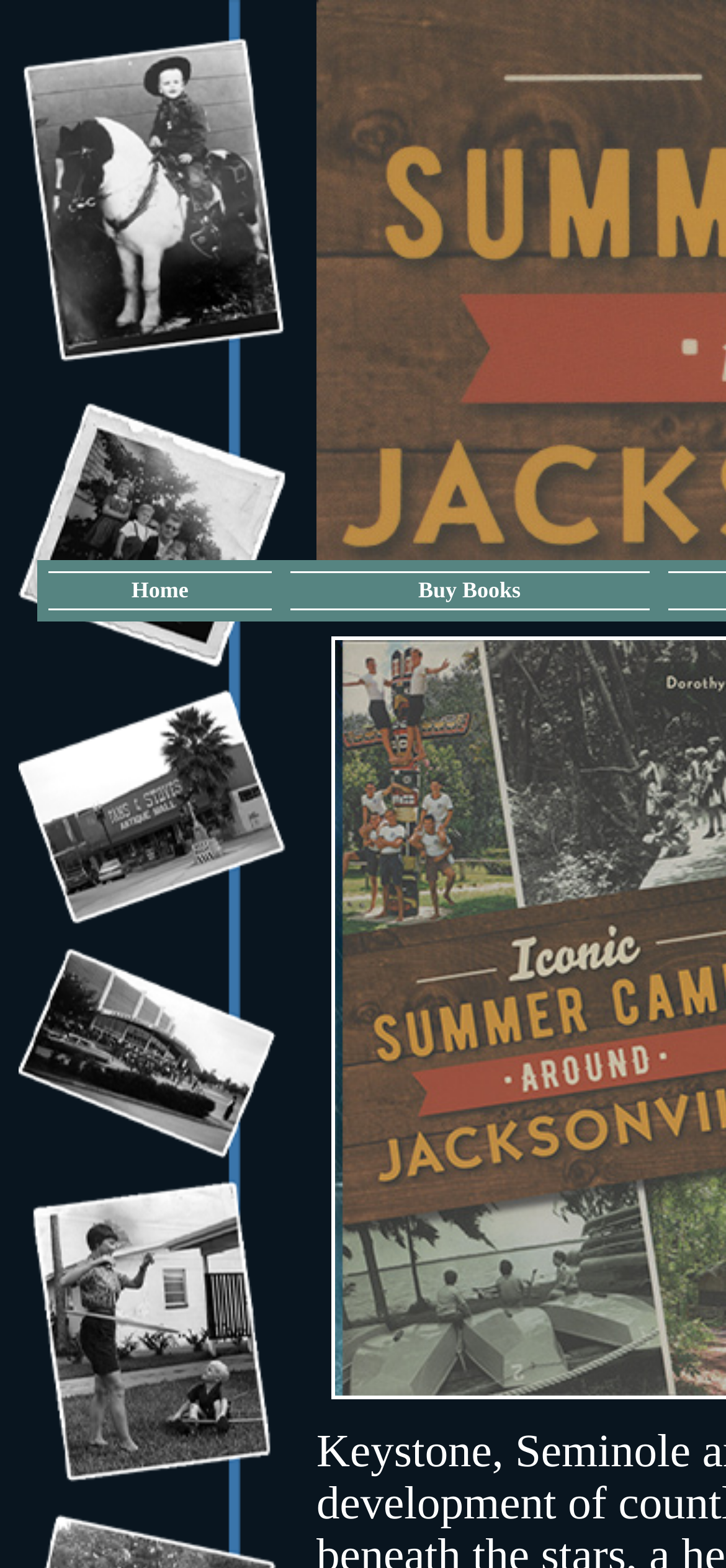Using the format (top-left x, top-left y, bottom-right x, bottom-right y), provide the bounding box coordinates for the described UI element. All values should be floating point numbers between 0 and 1: Home

[0.072, 0.368, 0.369, 0.386]